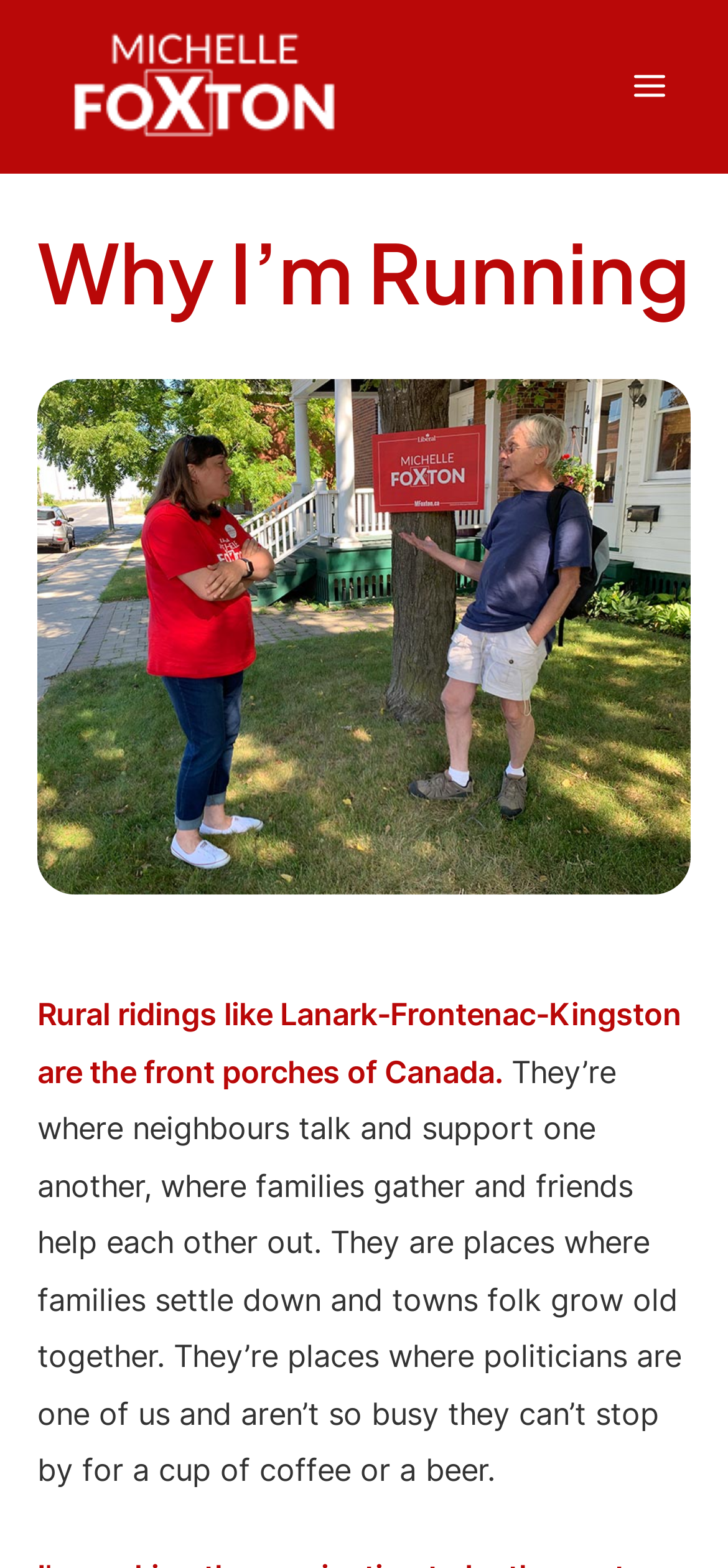Based on the element description Main Menu, identify the bounding box of the UI element in the given webpage screenshot. The coordinates should be in the format (top-left x, top-left y, bottom-right x, bottom-right y) and must be between 0 and 1.

[0.834, 0.029, 0.949, 0.082]